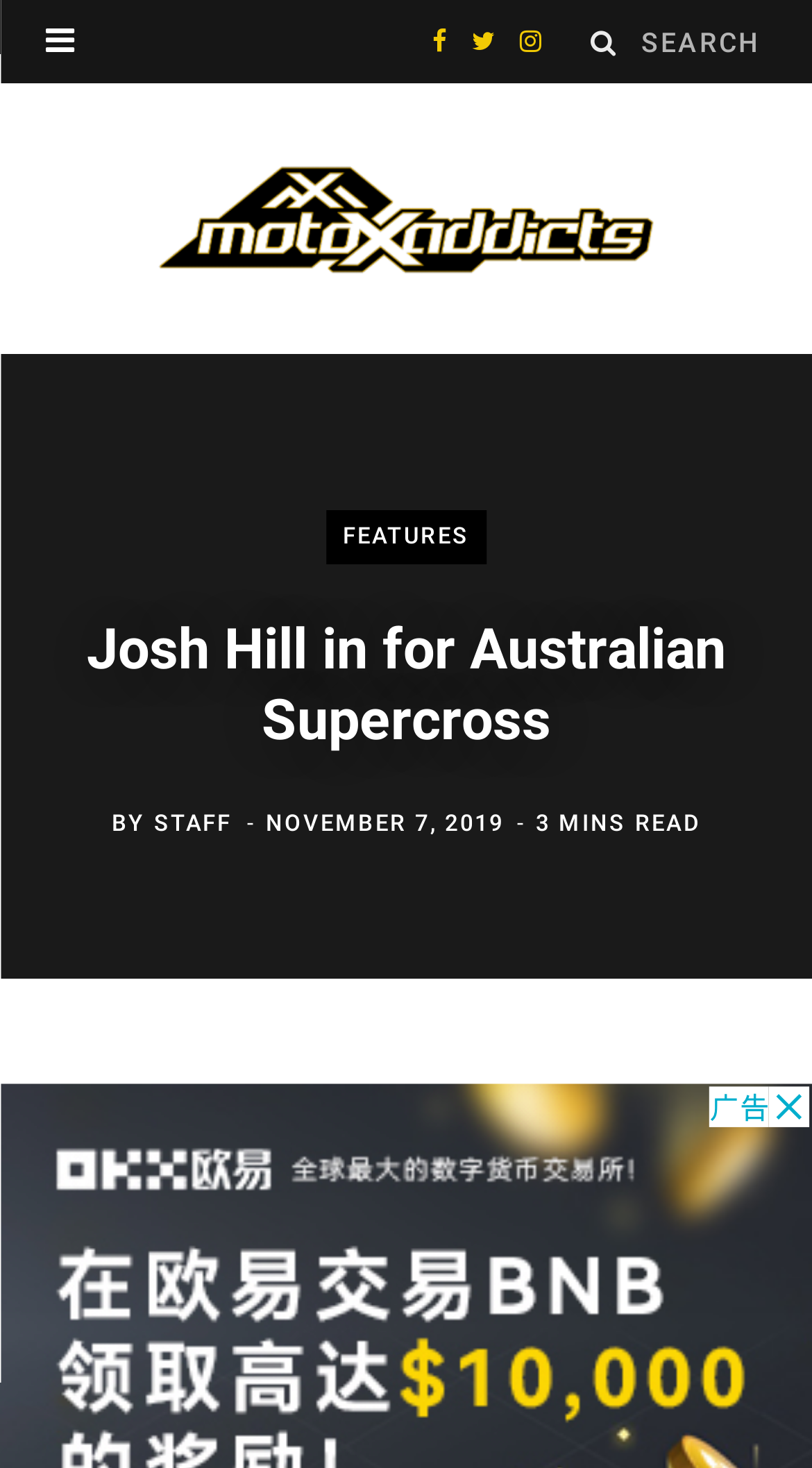Find and extract the text of the primary heading on the webpage.

Josh Hill in for Australian Supercross